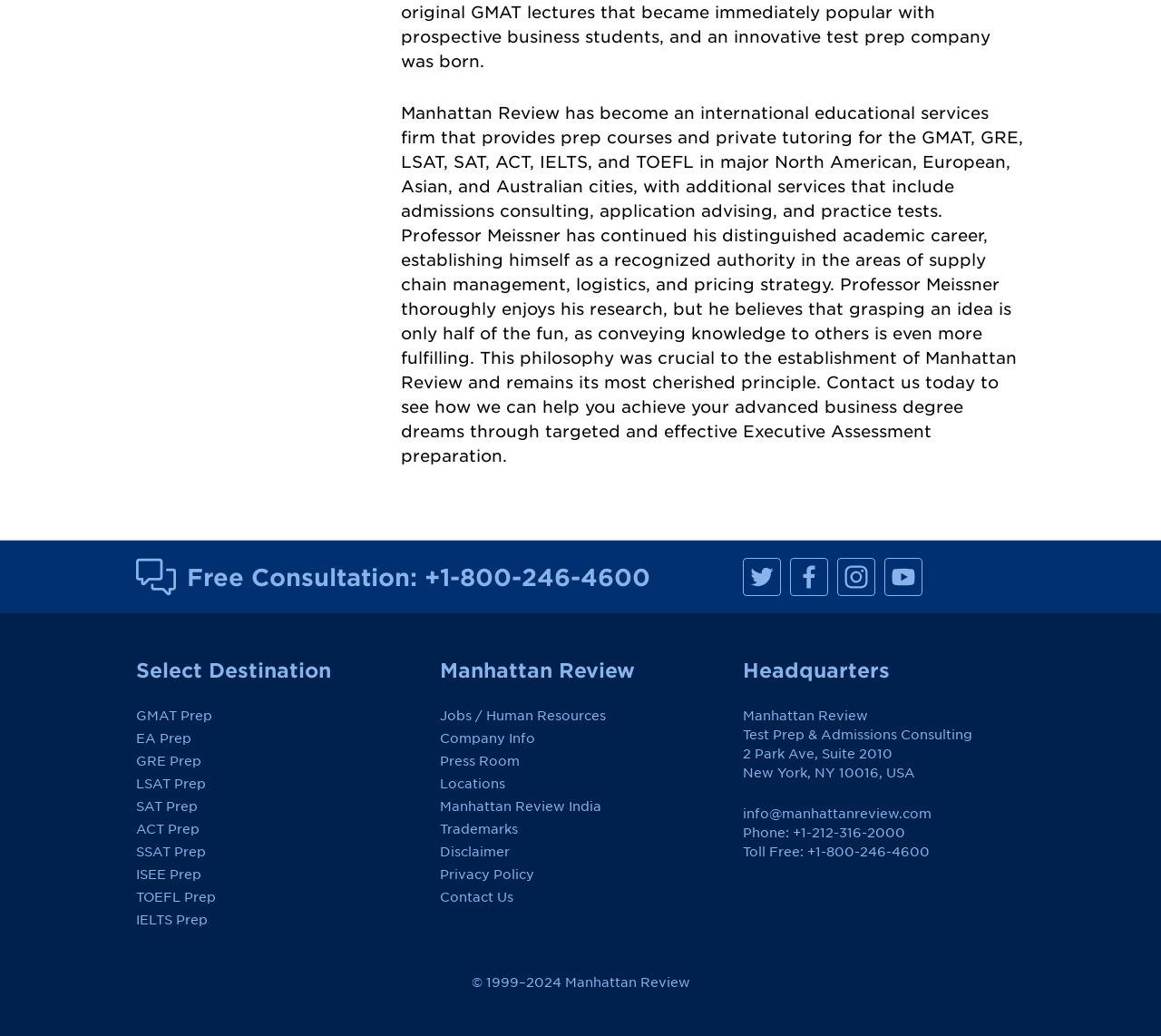Bounding box coordinates are specified in the format (top-left x, top-left y, bottom-right x, bottom-right y). All values are floating point numbers bounded between 0 and 1. Please provide the bounding box coordinate of the region this sentence describes: IELTS Prep

[0.117, 0.881, 0.179, 0.895]